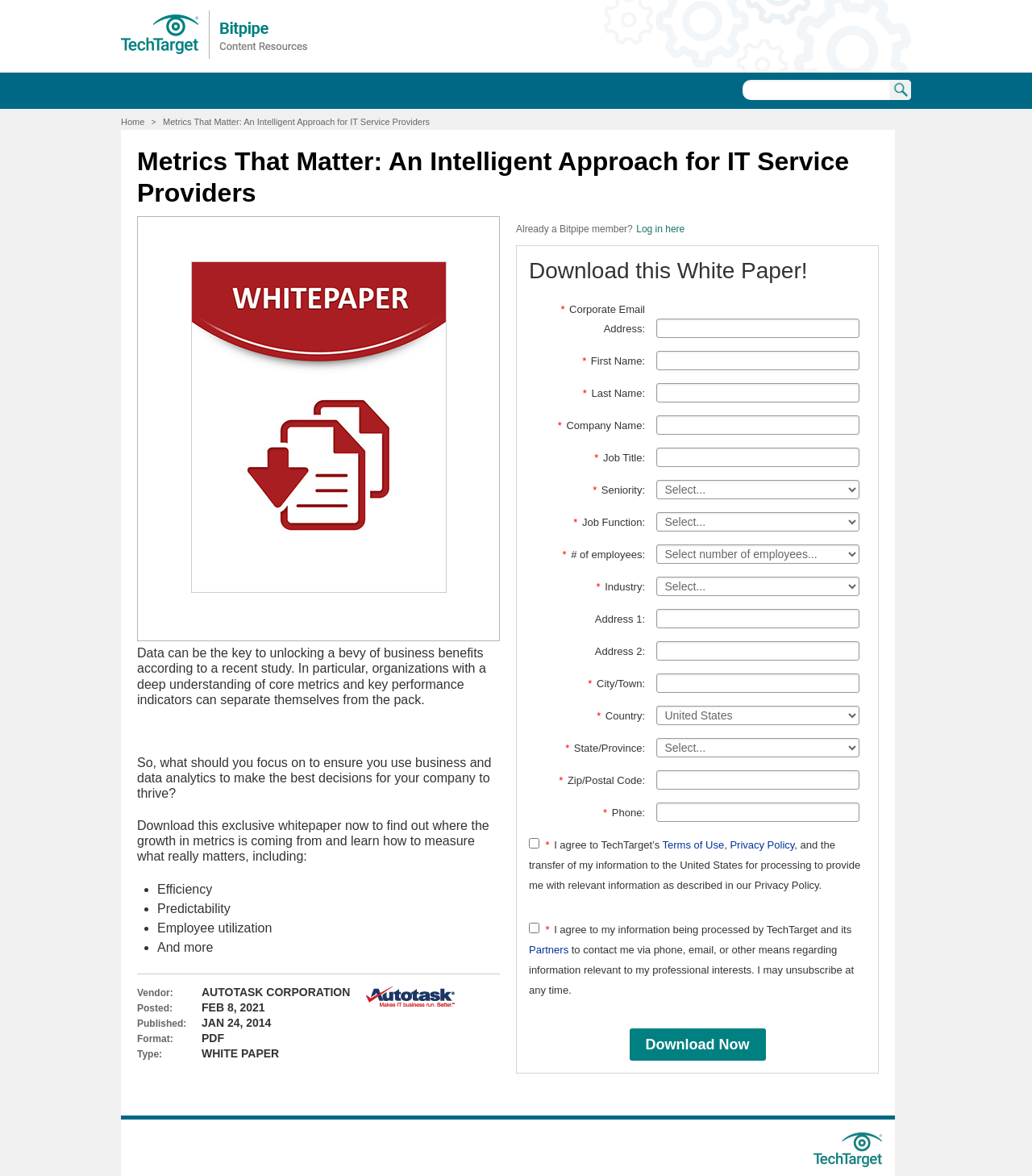What is the topic of the whitepaper?
Based on the image, respond with a single word or phrase.

Business analytics